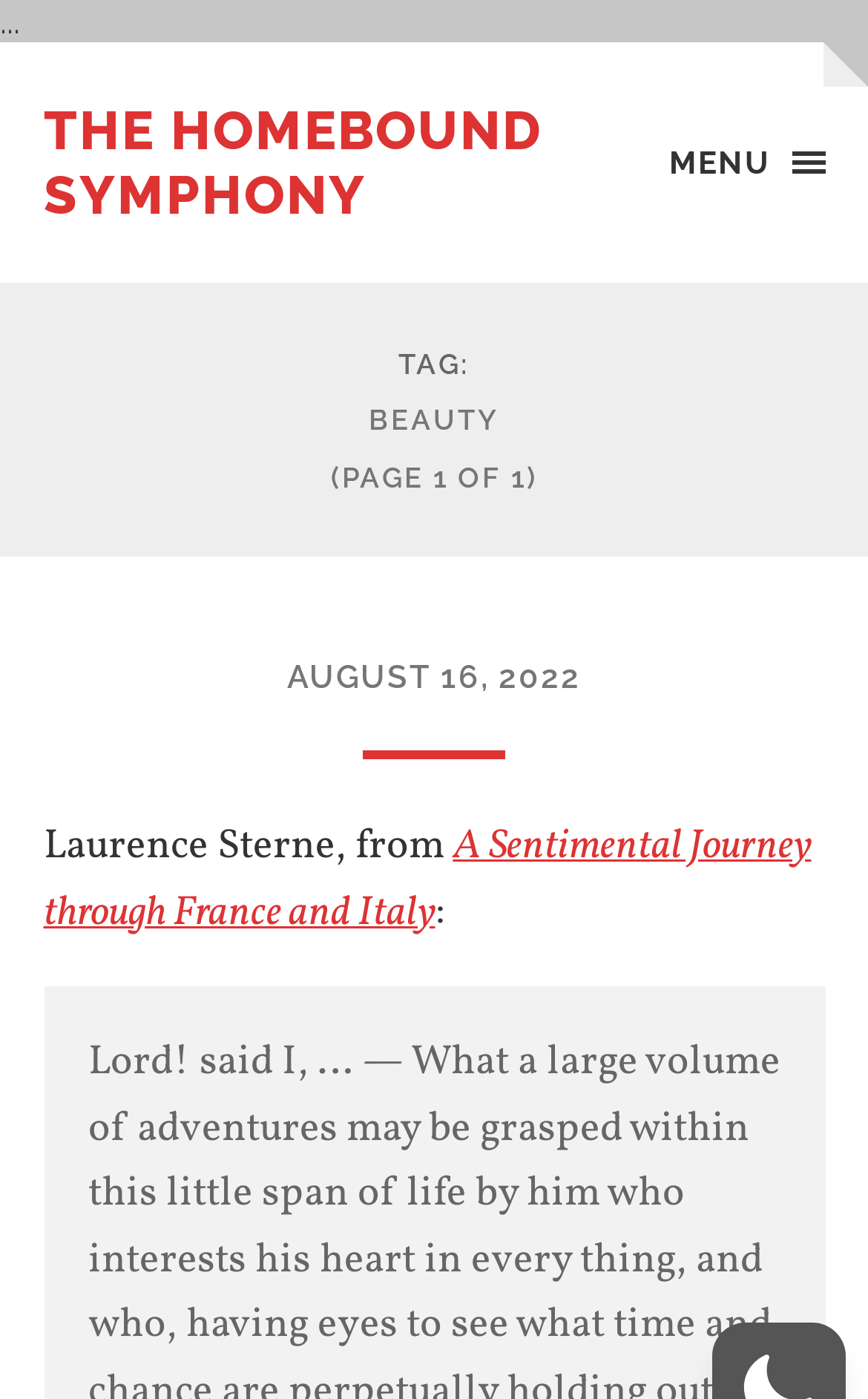Find the bounding box coordinates for the UI element whose description is: "Menu Close". The coordinates should be four float numbers between 0 and 1, in the format [left, top, right, bottom].

[0.771, 0.073, 0.95, 0.159]